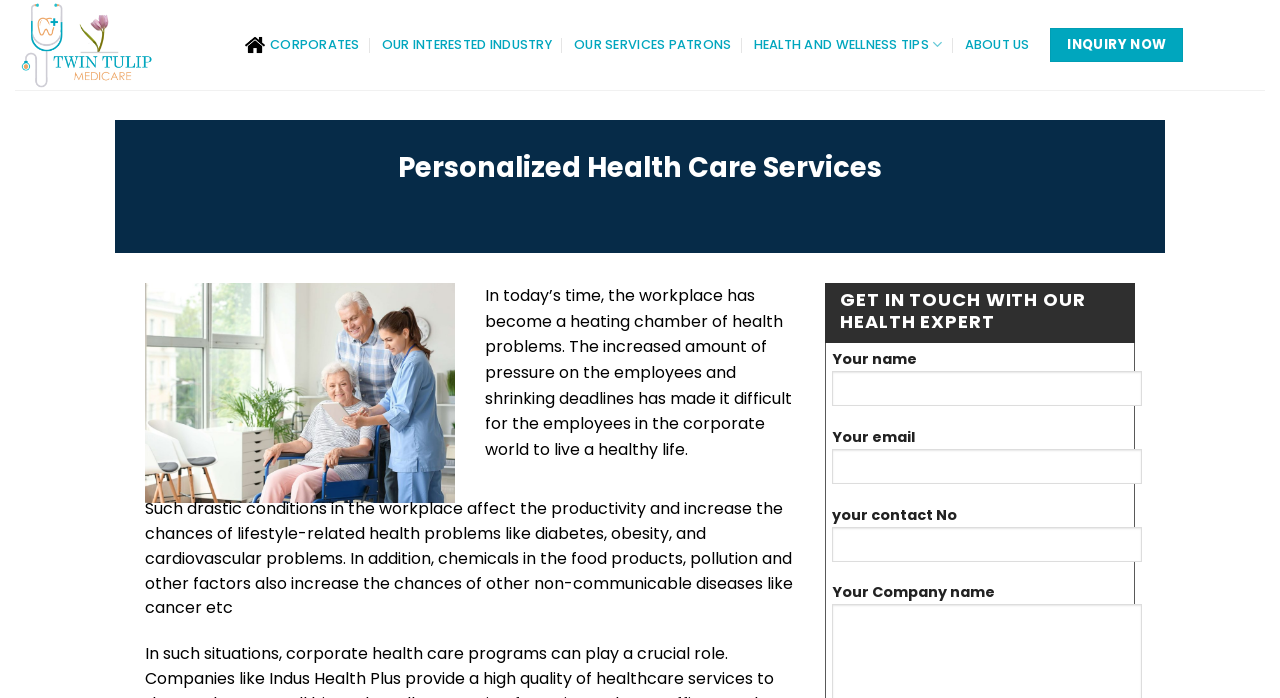Extract the main heading from the webpage content.

Personalized Health Care Services